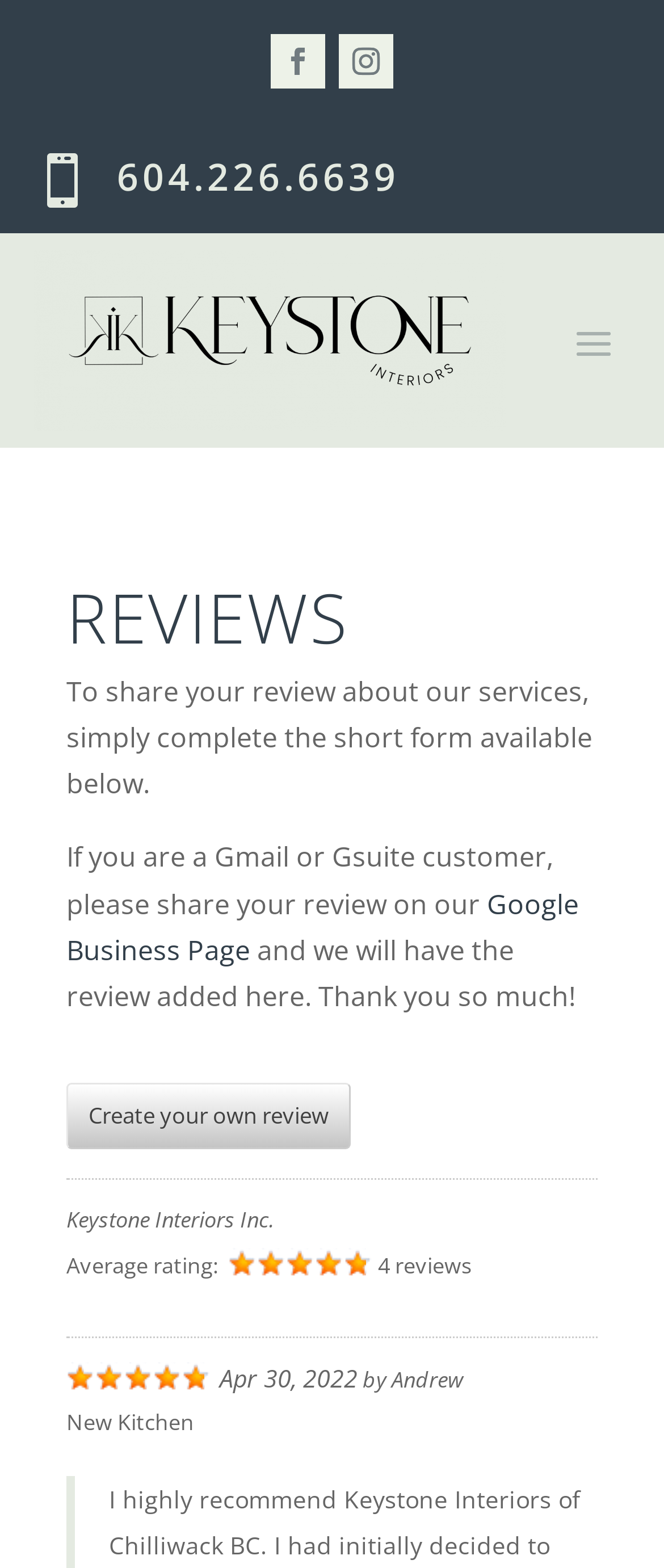Provide your answer in one word or a succinct phrase for the question: 
What is the latest review date?

Apr 30, 2022